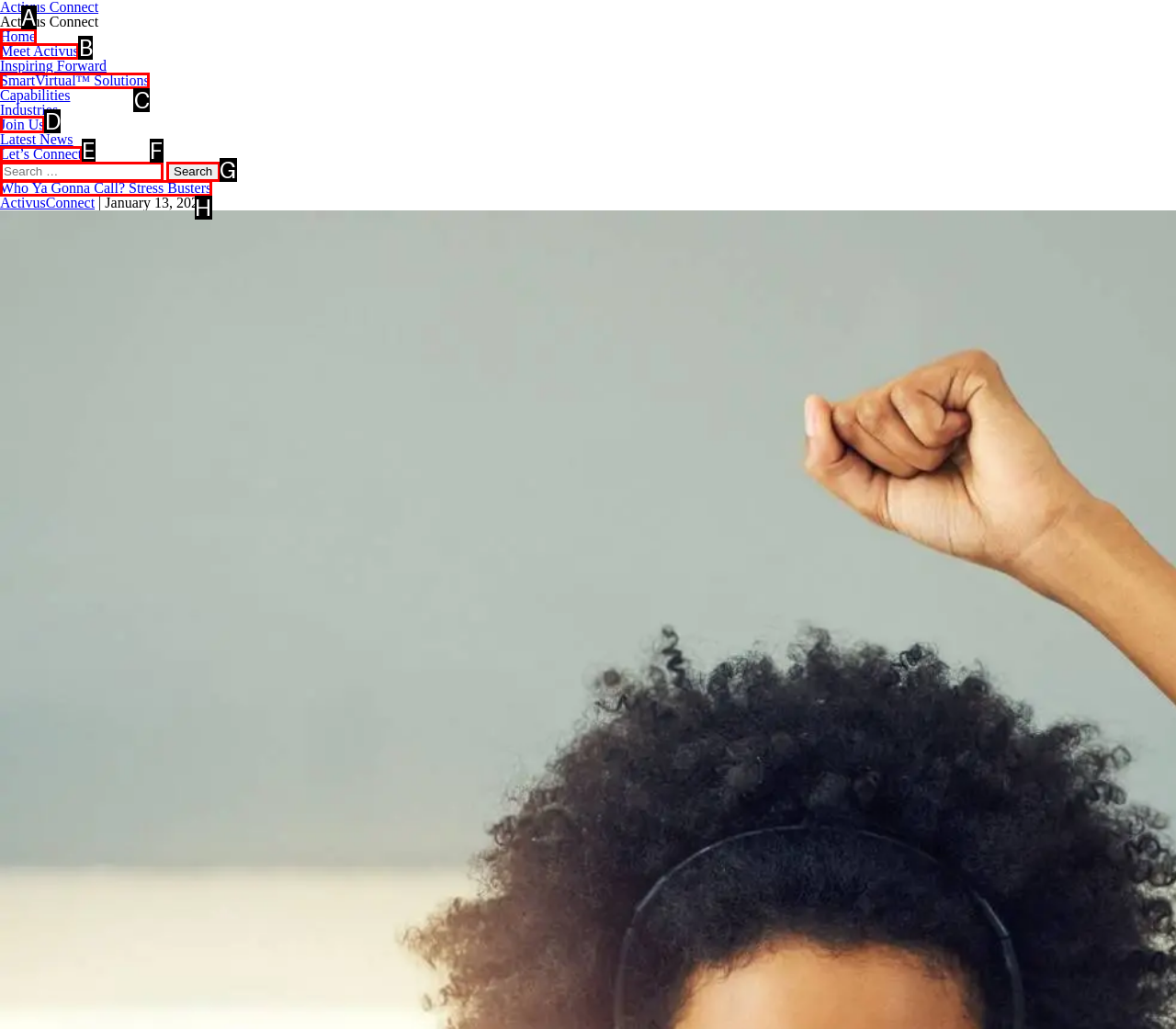Select the appropriate HTML element to click for the following task: join the team
Answer with the letter of the selected option from the given choices directly.

D